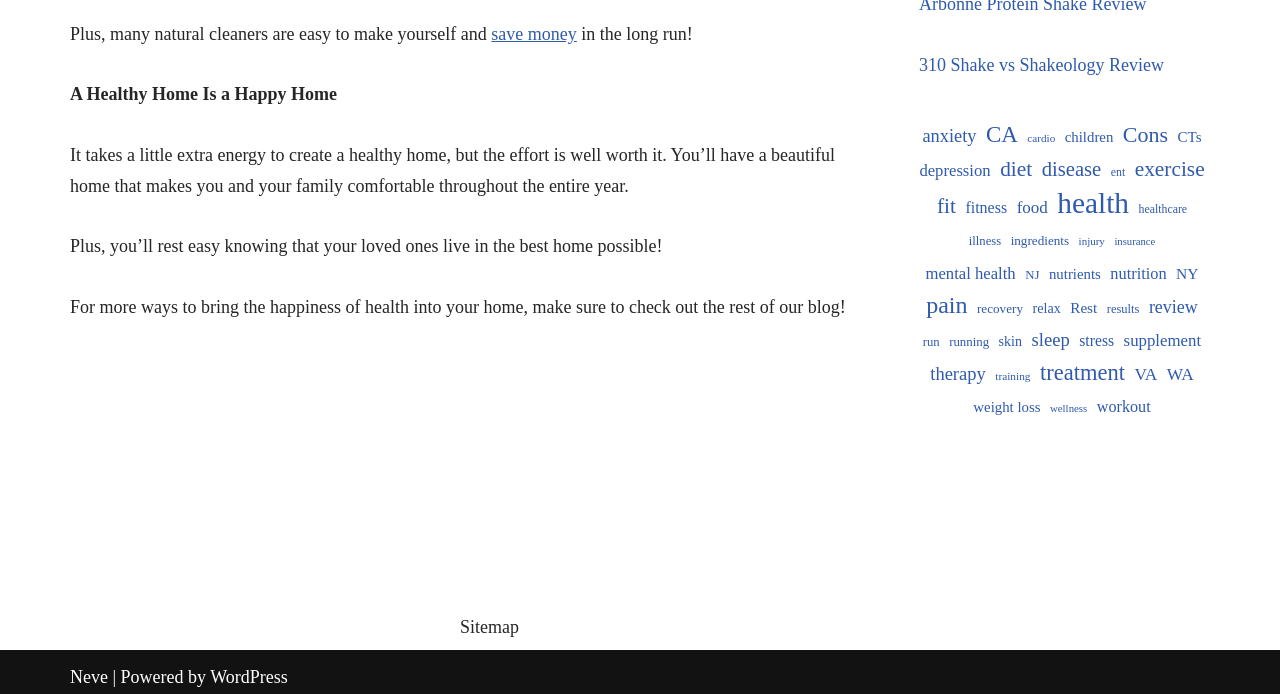Please find the bounding box coordinates of the element's region to be clicked to carry out this instruction: "check out 'anxiety'".

[0.721, 0.175, 0.763, 0.219]